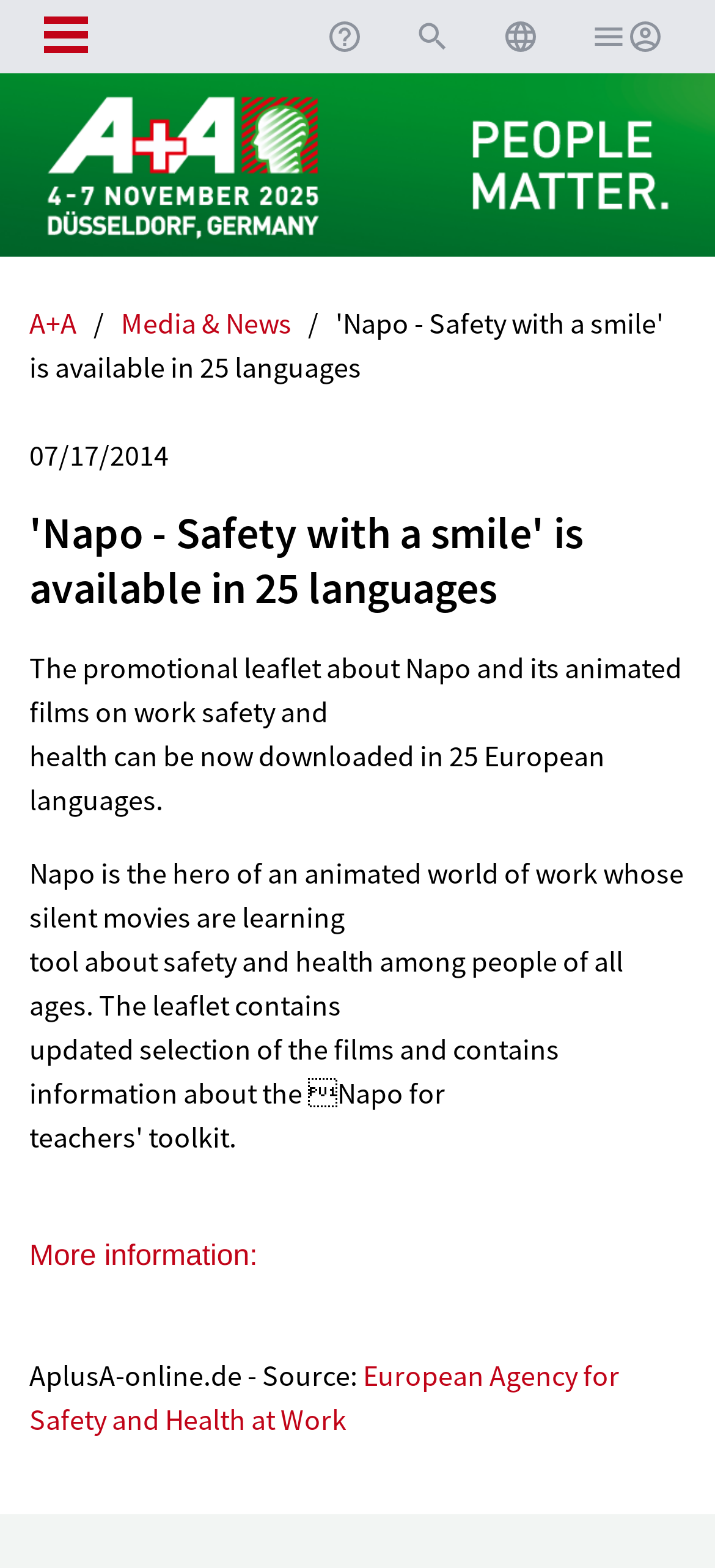Please identify the bounding box coordinates of the clickable area that will allow you to execute the instruction: "Go to the Home page".

[0.038, 0.181, 0.085, 0.208]